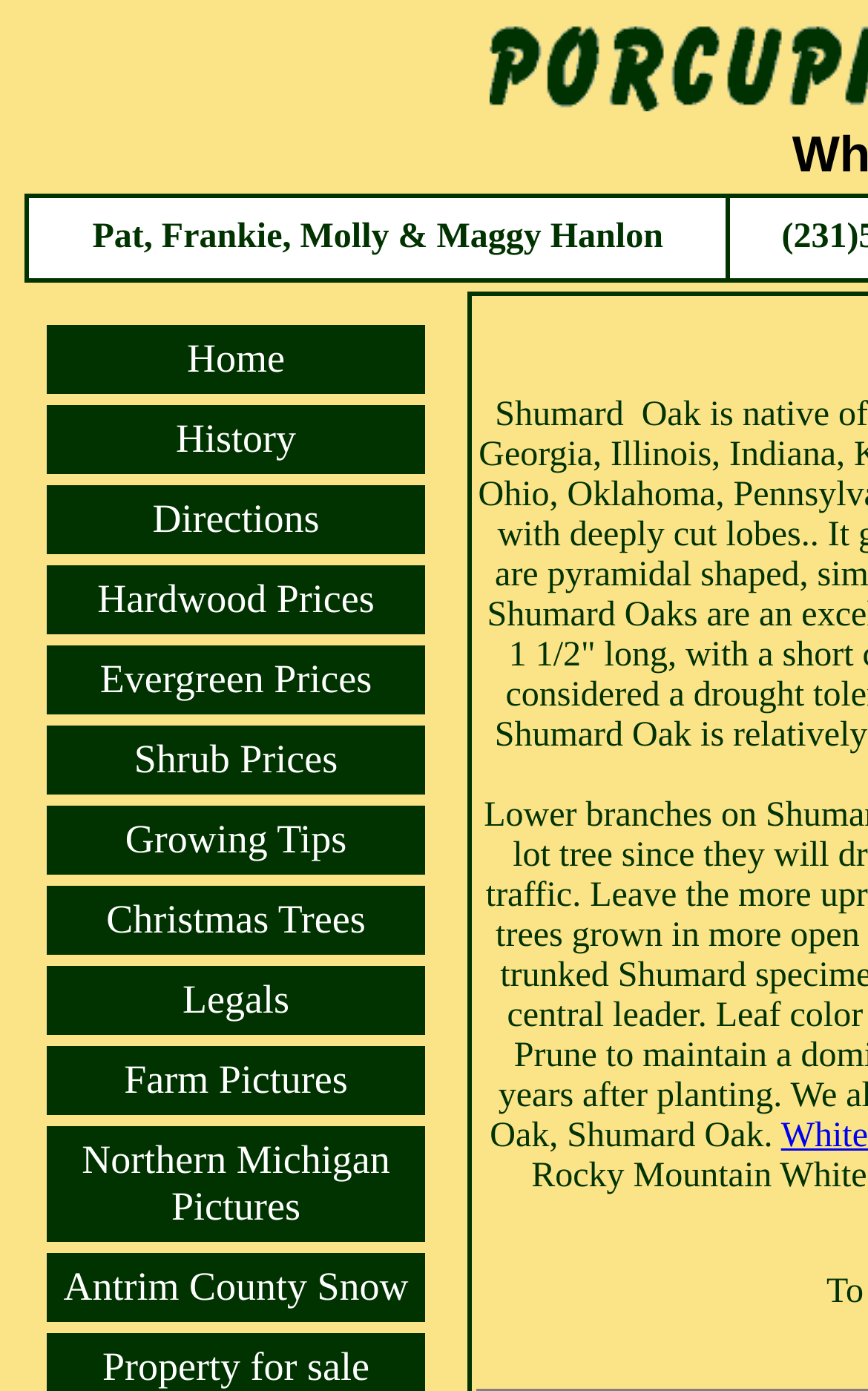Please answer the following question using a single word or phrase: 
What is the first link on the webpage?

Home